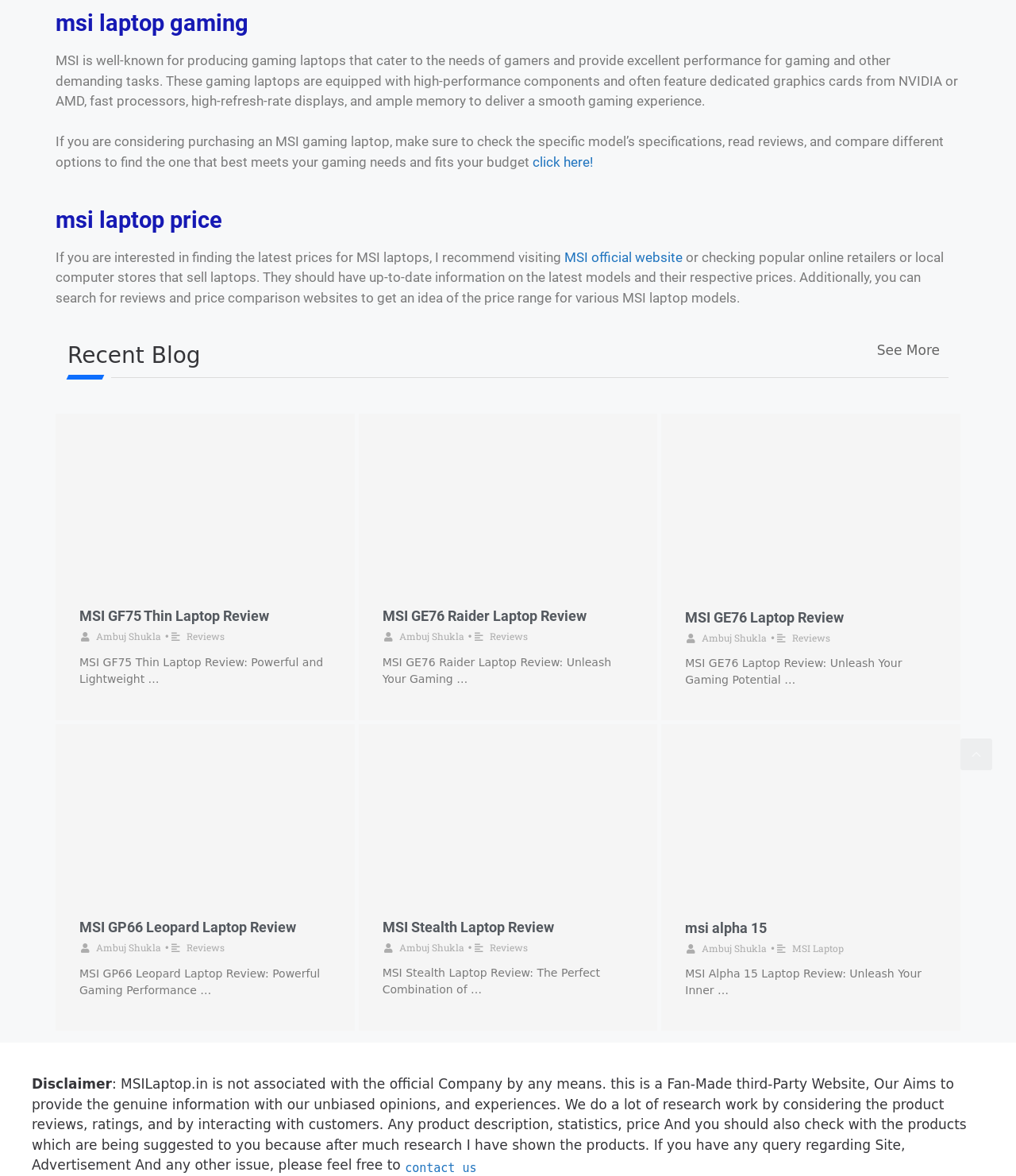Pinpoint the bounding box coordinates for the area that should be clicked to perform the following instruction: "read 'MSI GF75 Thin Laptop Review'".

[0.078, 0.515, 0.265, 0.533]